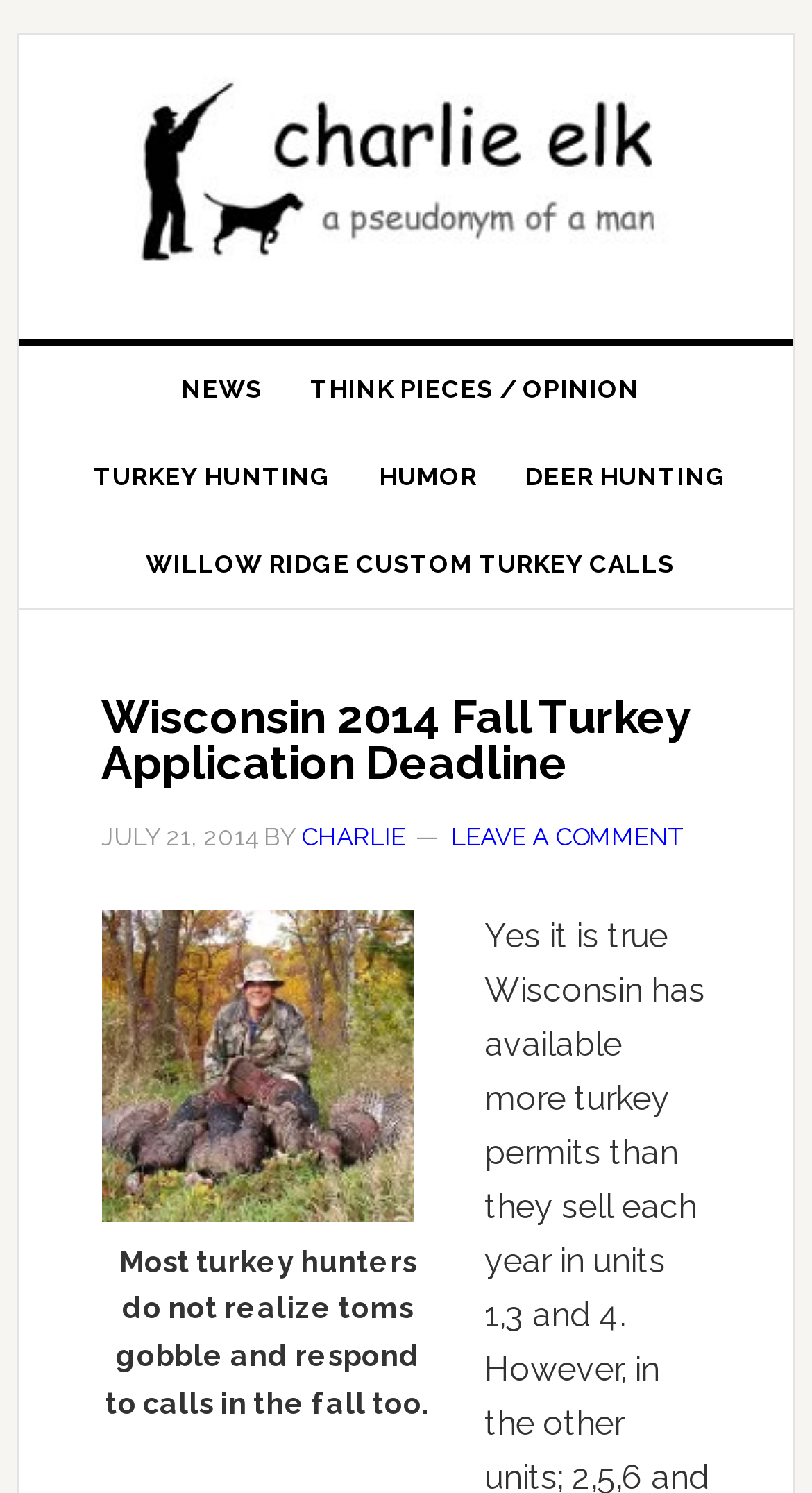Please identify the coordinates of the bounding box for the clickable region that will accomplish this instruction: "View WILLOW RIDGE CUSTOM TURKEY CALLS".

[0.149, 0.349, 0.861, 0.407]